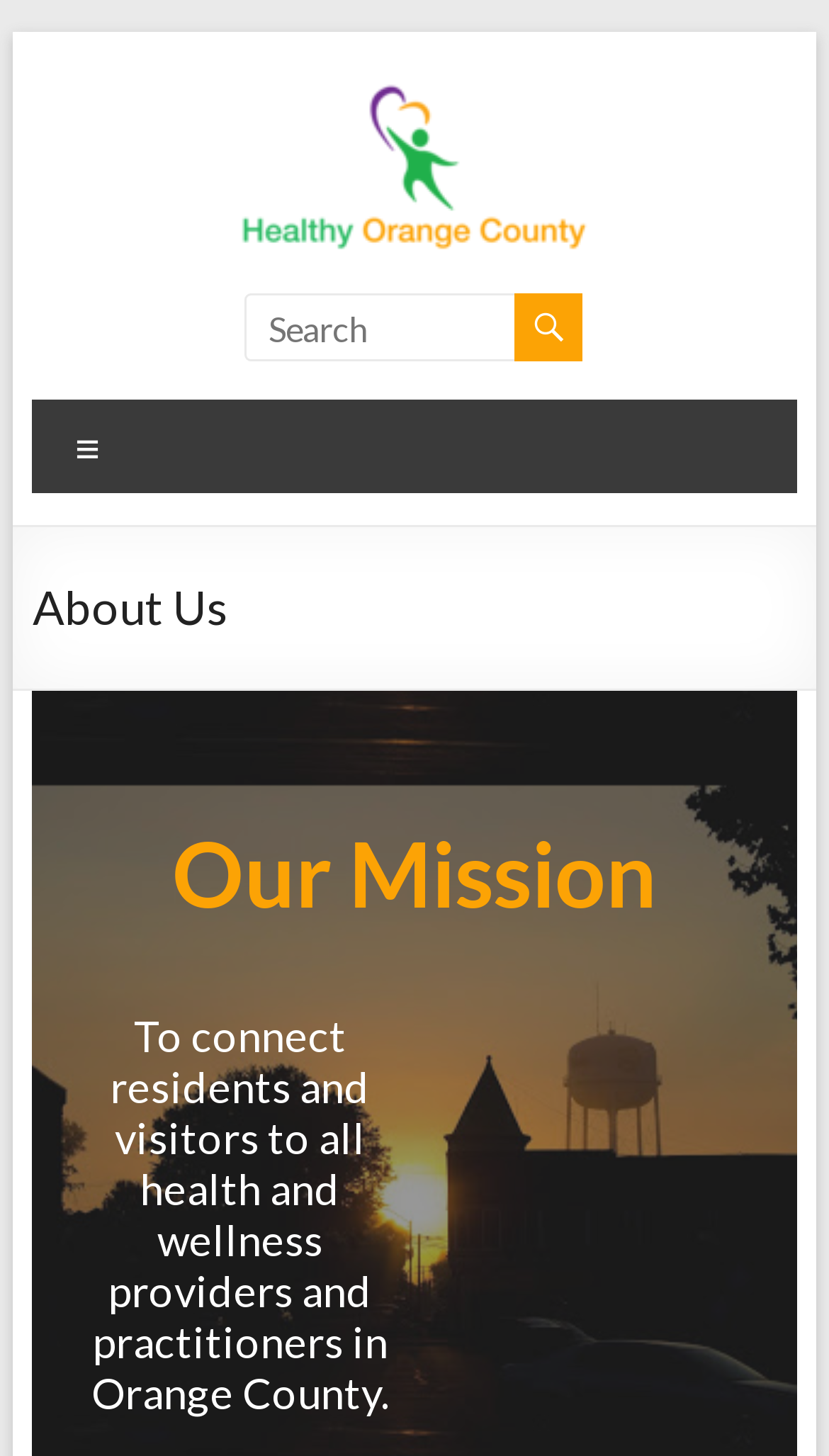Determine the bounding box for the HTML element described here: "name="s" placeholder="Search"". The coordinates should be given as [left, top, right, bottom] with each number being a float between 0 and 1.

[0.296, 0.201, 0.629, 0.248]